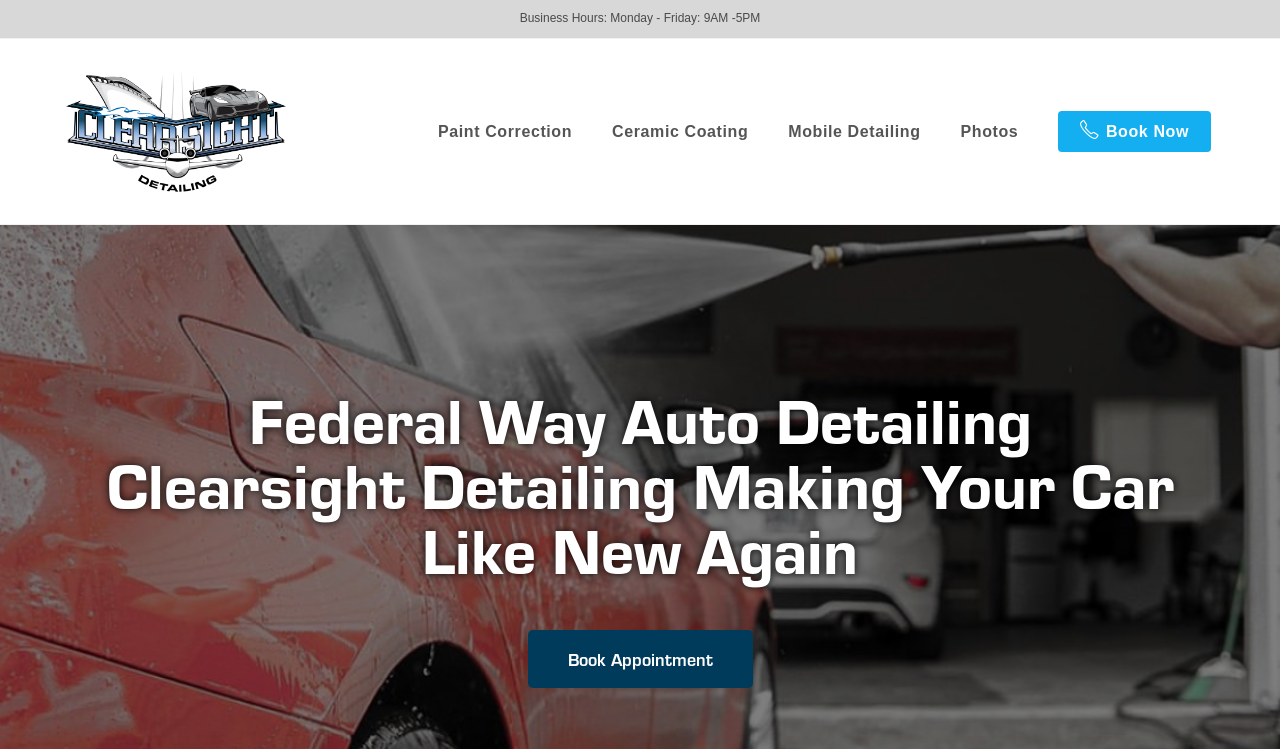What is the name of the company that offers auto detailing services?
Look at the image and answer with only one word or phrase.

ClearSight Detailing